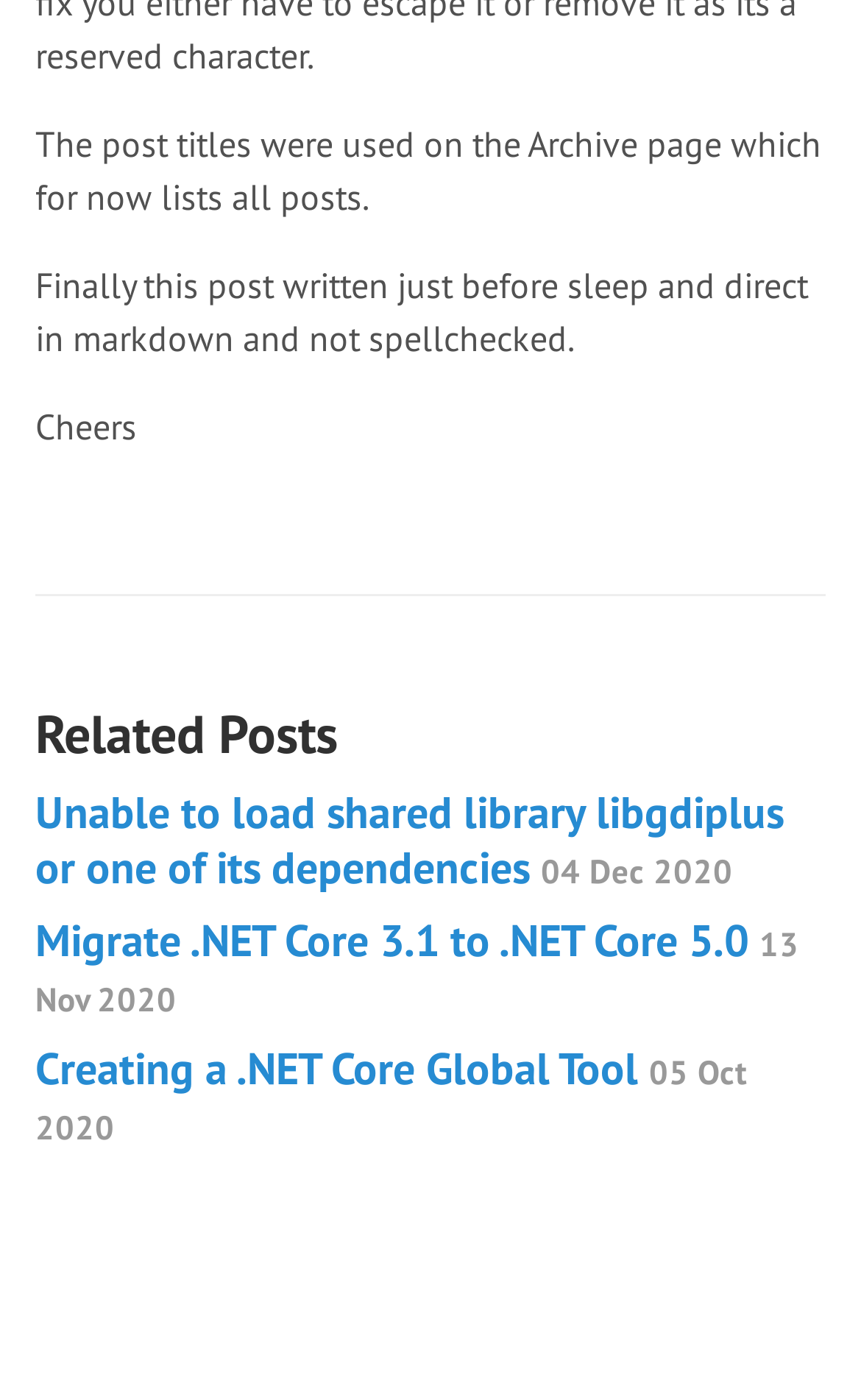How many related posts are listed?
Please use the image to provide a one-word or short phrase answer.

3